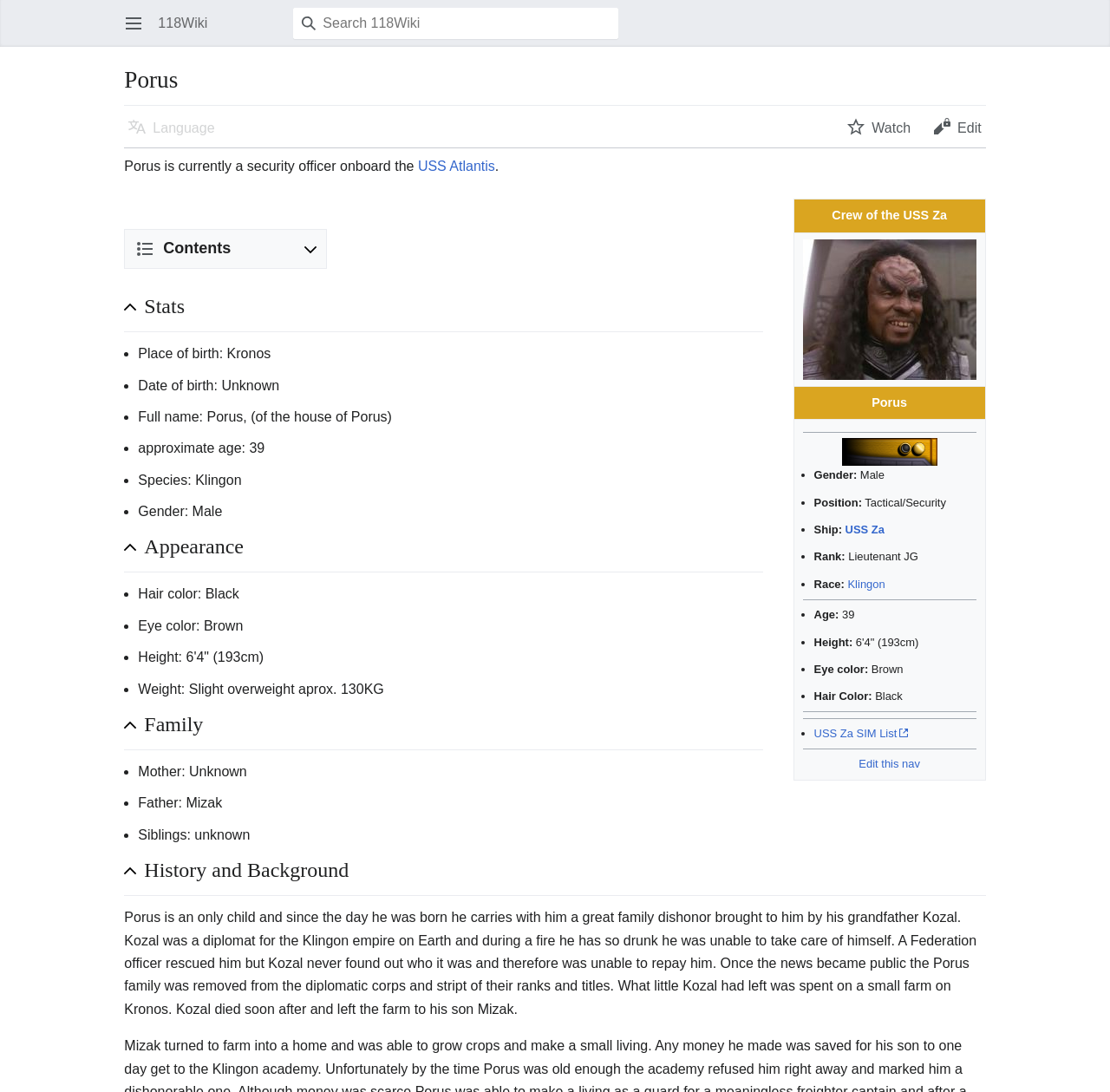Determine the bounding box coordinates of the region that needs to be clicked to achieve the task: "View Porus.jpg image".

[0.723, 0.277, 0.879, 0.288]